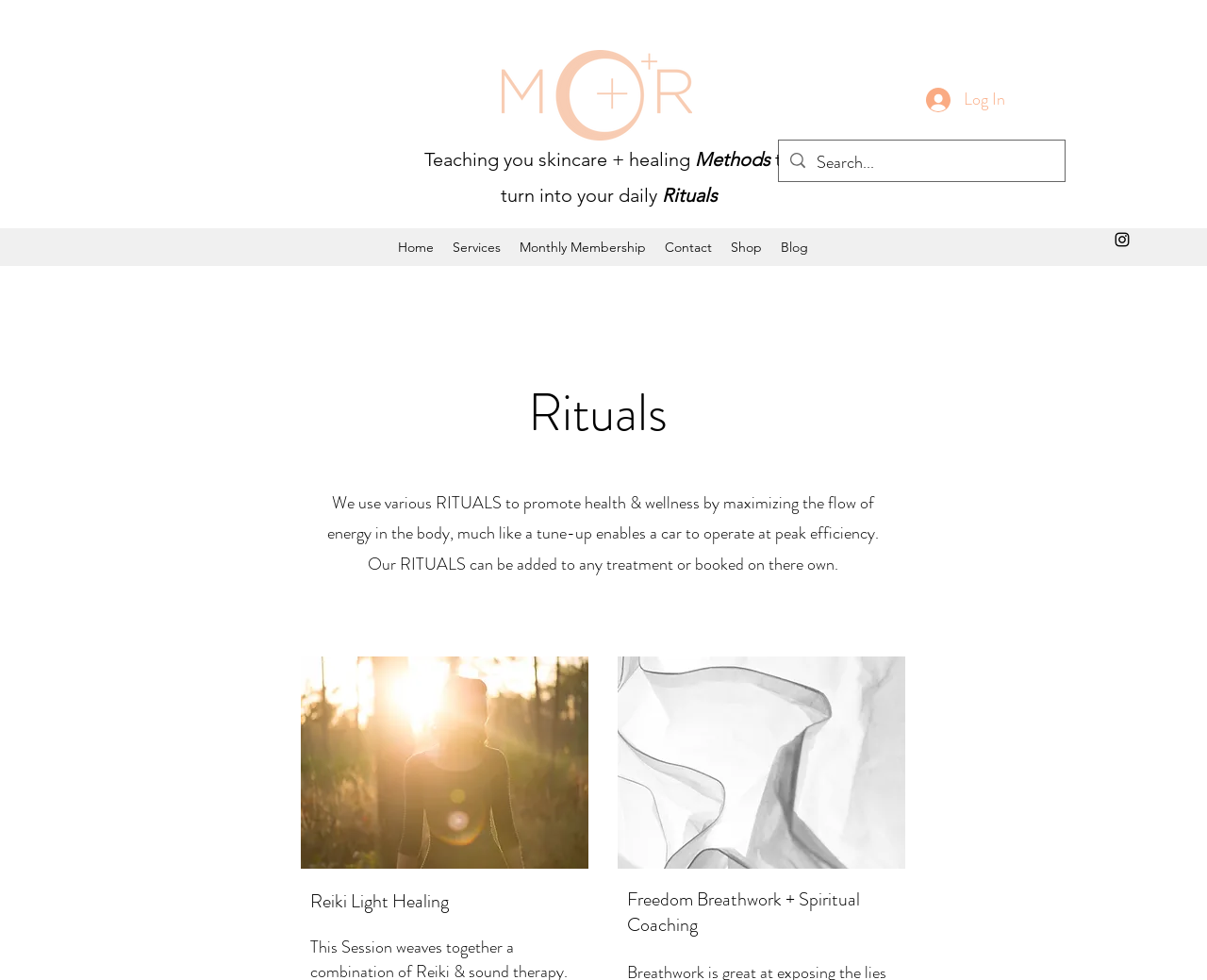Summarize the webpage with a detailed and informative caption.

The webpage is about Methods & Rituals, a wellness collective that offers various services for holistic wellness. At the top left, there is a brand mark image with the text "Methods+Rituals" next to it. Below the brand mark, there are two lines of text that read "Teaching you skincare + healing to turn into your daily". 

On the top right, there is a "Log In" button with a small icon next to it. Below the button, there is a navigation menu with links to "Home", "Services", "Monthly Membership", "Contact", "Shop", and "Blog". 

To the right of the navigation menu, there is a social bar with an Instagram link and its corresponding icon. Below the social bar, there is a search bar with a magnifying glass icon and a search box where users can input text.

The main content of the webpage is divided into sections. The first section has a heading "Rituals" and a paragraph of text that explains the concept of rituals in promoting health and wellness. Below the text, there is an image of a chakra.

The next section has a heading "Reiki Light Healing" and an image below it. The third section has a heading "Freedom Breathwork + Spiritual Coaching" and another image below it. These sections are likely describing the different services offered by Methods & Rituals.